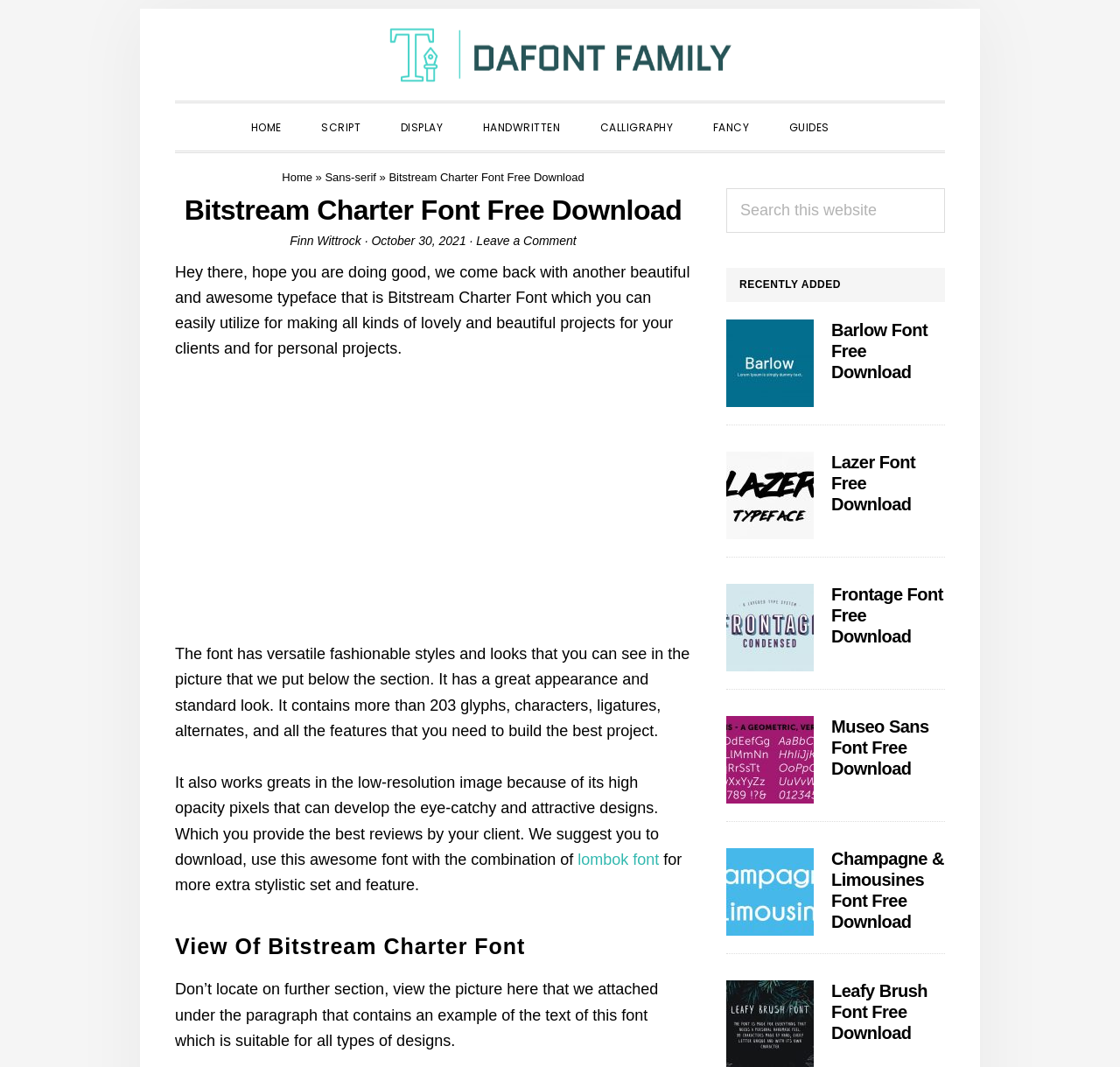How many recently added fonts are listed?
Identify the answer in the screenshot and reply with a single word or phrase.

5